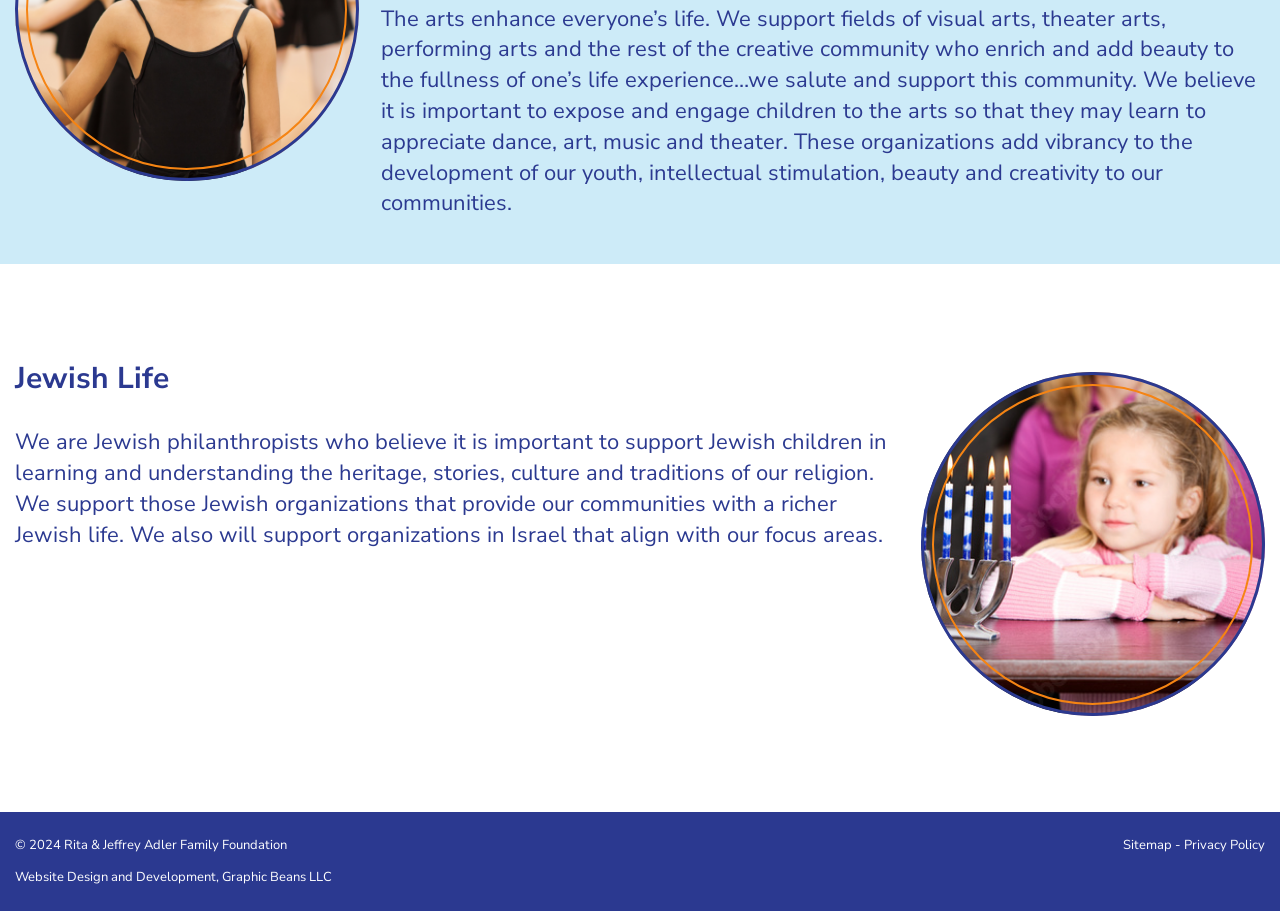Answer succinctly with a single word or phrase:
Who designed the website?

Graphic Beans LLC